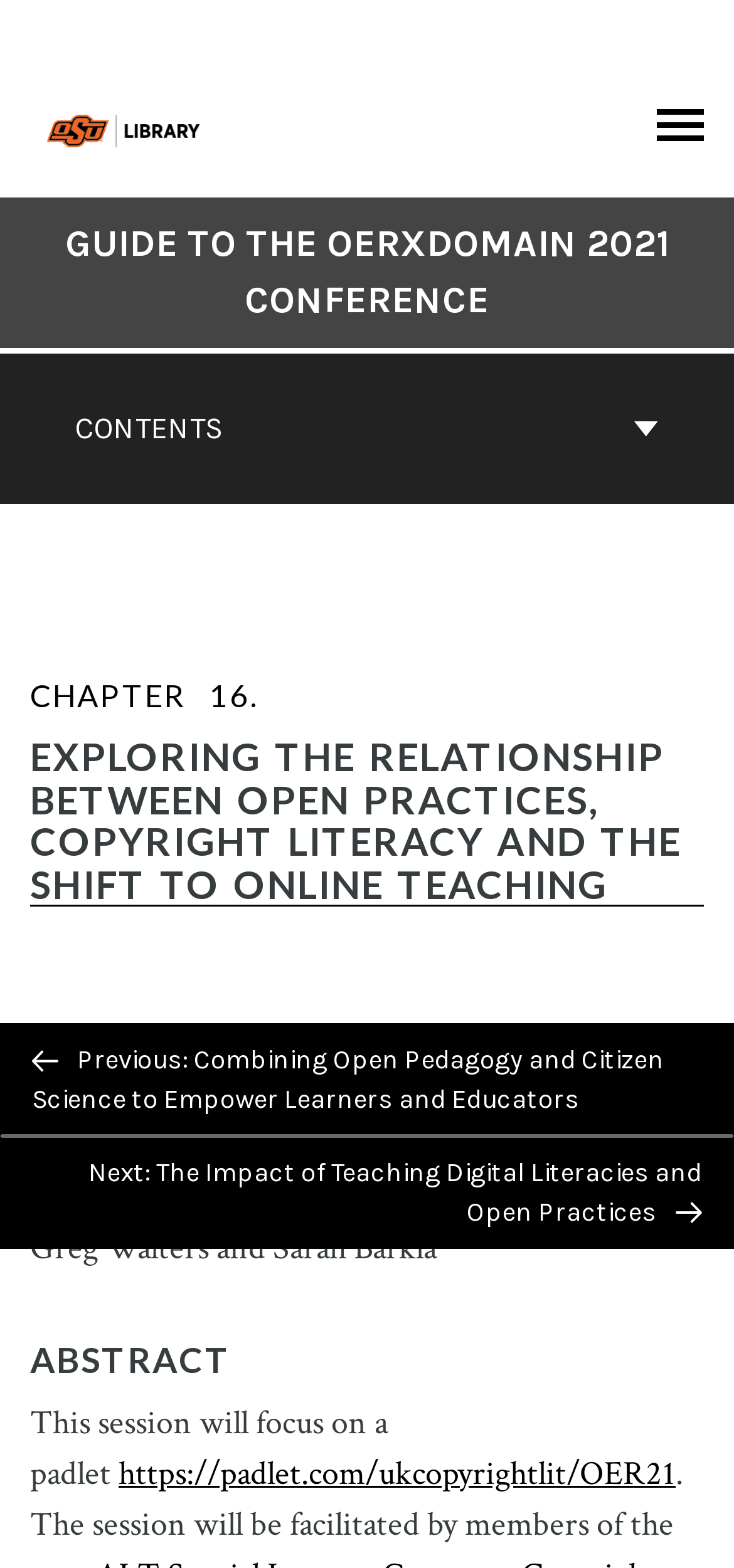Identify the bounding box coordinates of the region that needs to be clicked to carry out this instruction: "Click on the OPEN OKSTATE link". Provide these coordinates as four float numbers ranging from 0 to 1, i.e., [left, top, right, bottom].

[0.041, 0.07, 0.3, 0.092]